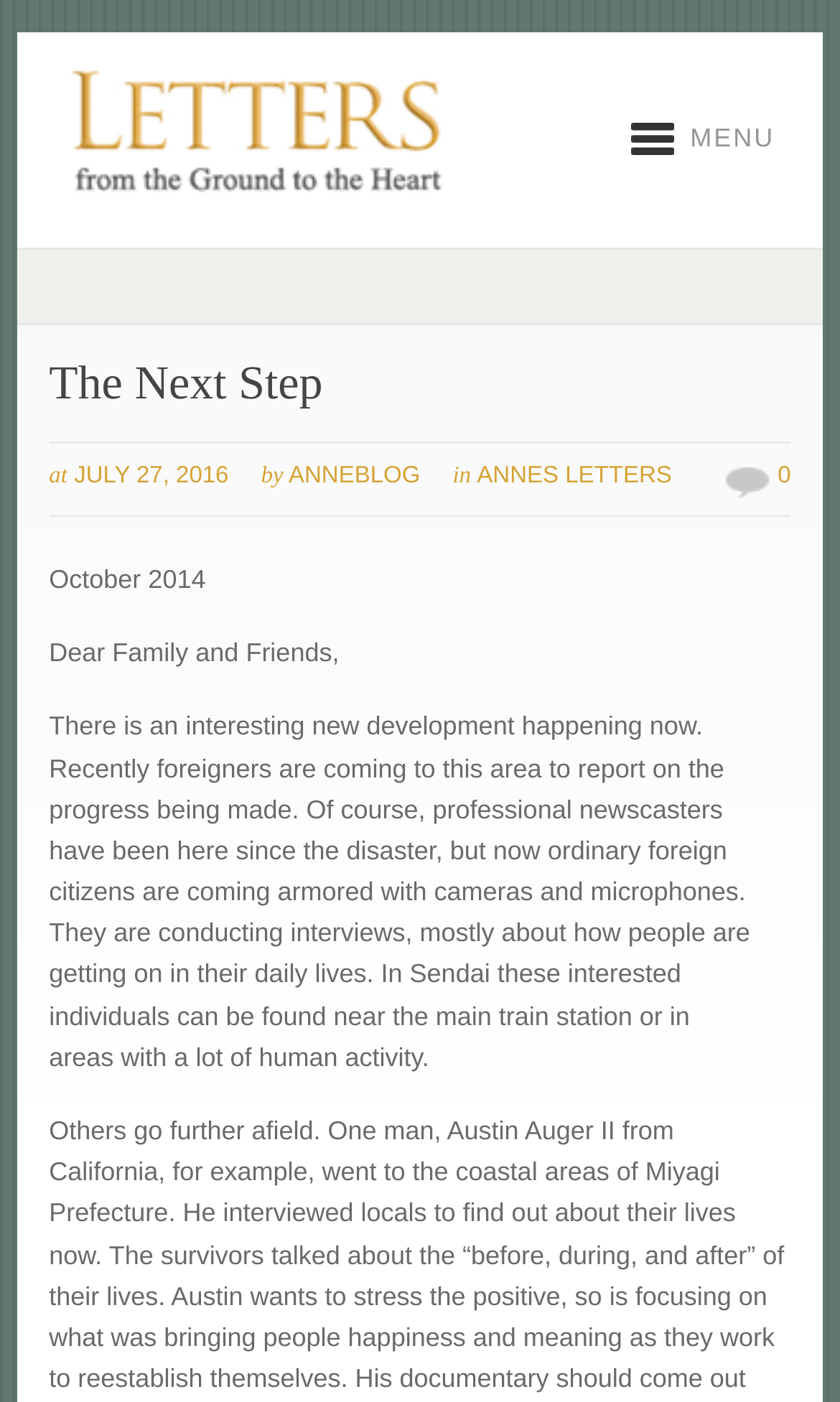Provide a one-word or short-phrase response to the question:
What are foreigners coming to this area to do?

report on progress